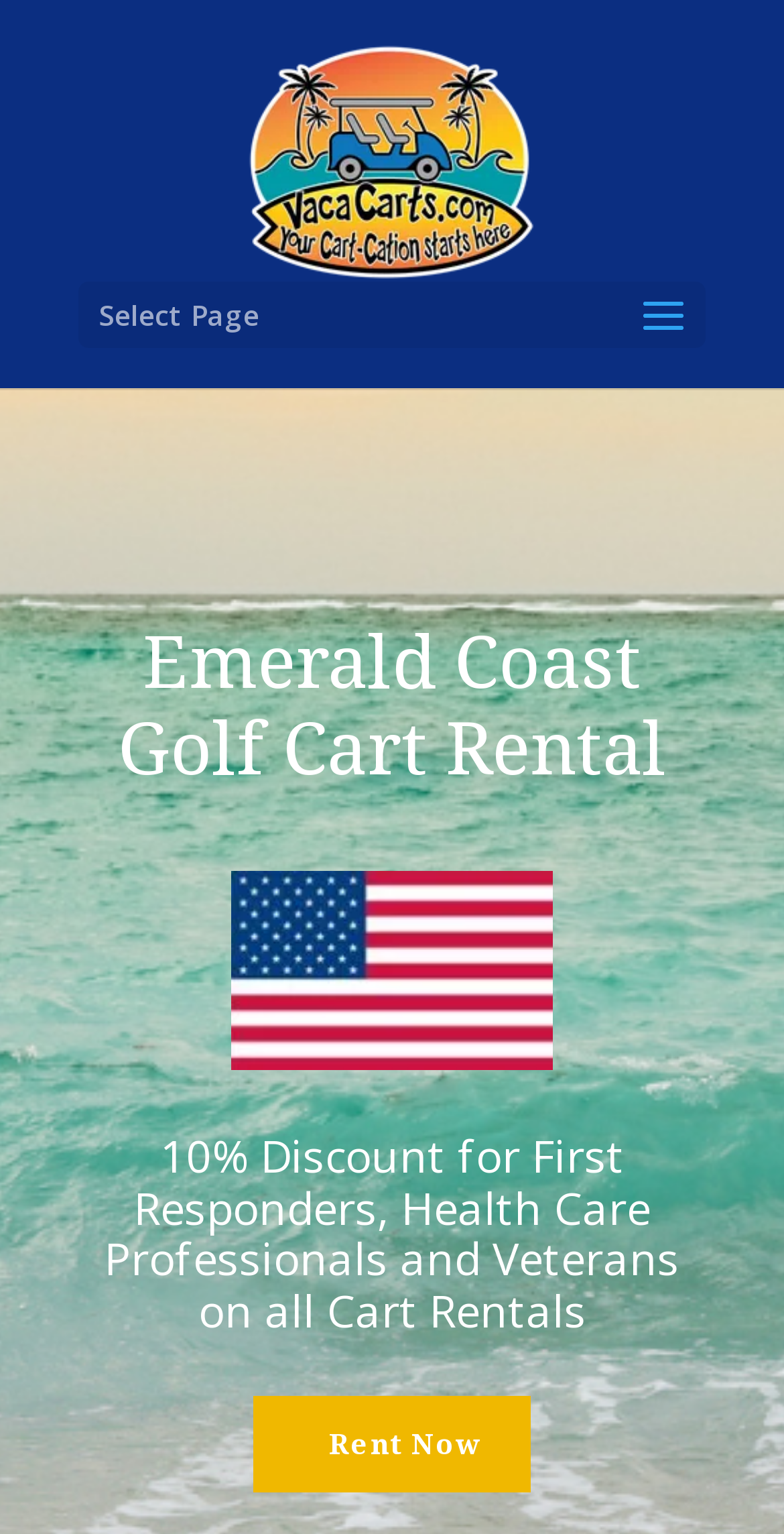Describe all visible elements and their arrangement on the webpage.

The webpage is titled "Home - Vaca Carts" and appears to be a rental service website. At the top, there is a logo image with the text "Vaca Carts" next to it, which is also a clickable link. Below the logo, there is a dropdown menu labeled "Select Page". 

The main content of the webpage is divided into sections. The first section has a heading that reads "Emerald Coast Golf Cart Rental", which is positioned near the top center of the page. Below the heading, there is a large image that takes up most of the width of the page.

Underneath the image, there is a promotional text that announces a 10% discount for First Responders, Health Care Professionals, and Veterans on all cart rentals. This text is positioned near the bottom center of the page.

Finally, at the very bottom of the page, there is a call-to-action button labeled "Rent Now", which is a clickable link.